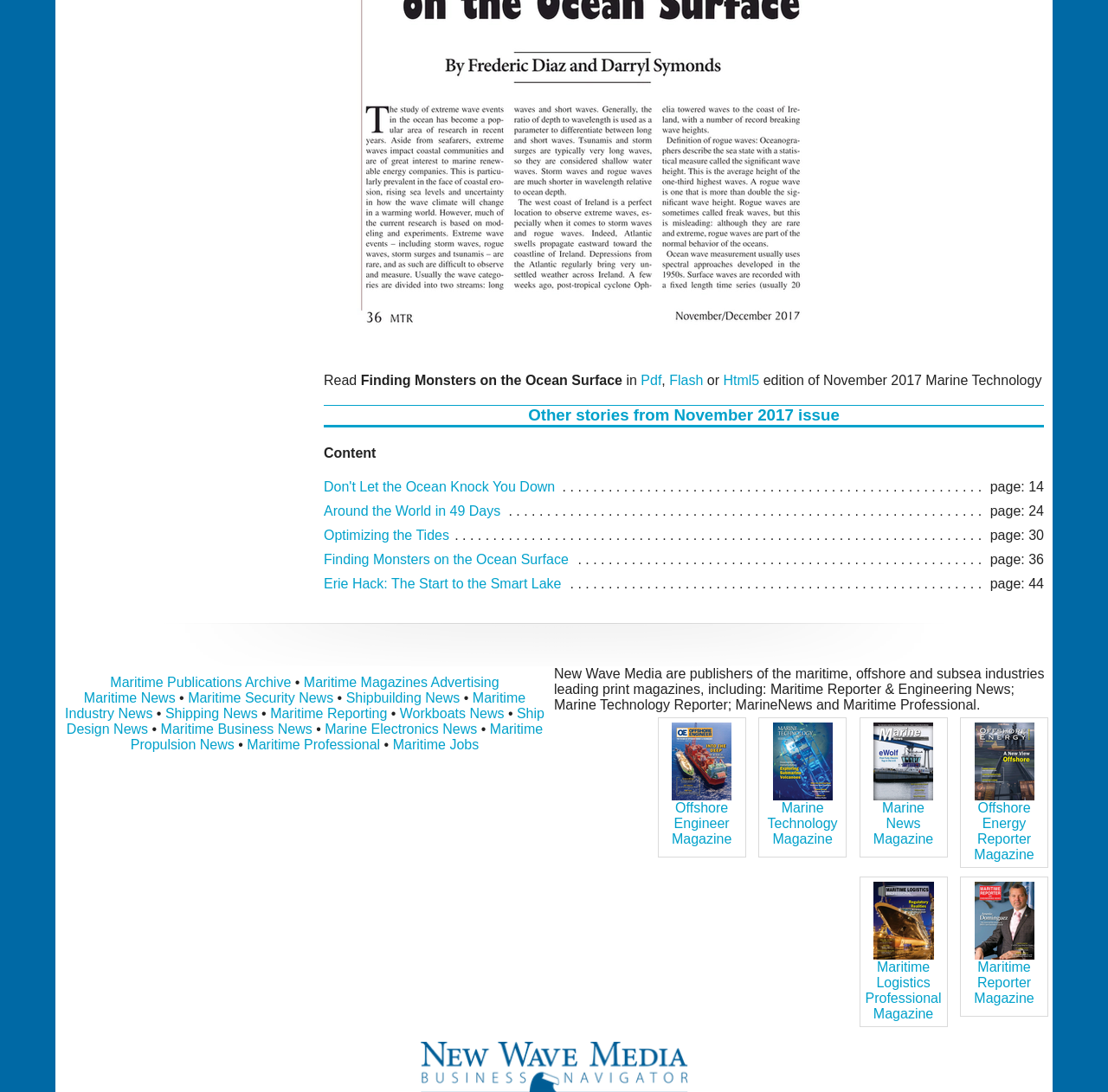Find the bounding box coordinates of the clickable area that will achieve the following instruction: "View the 'Marine Technology Magazine, page 36, Nov 2017'".

[0.292, 0.314, 0.761, 0.328]